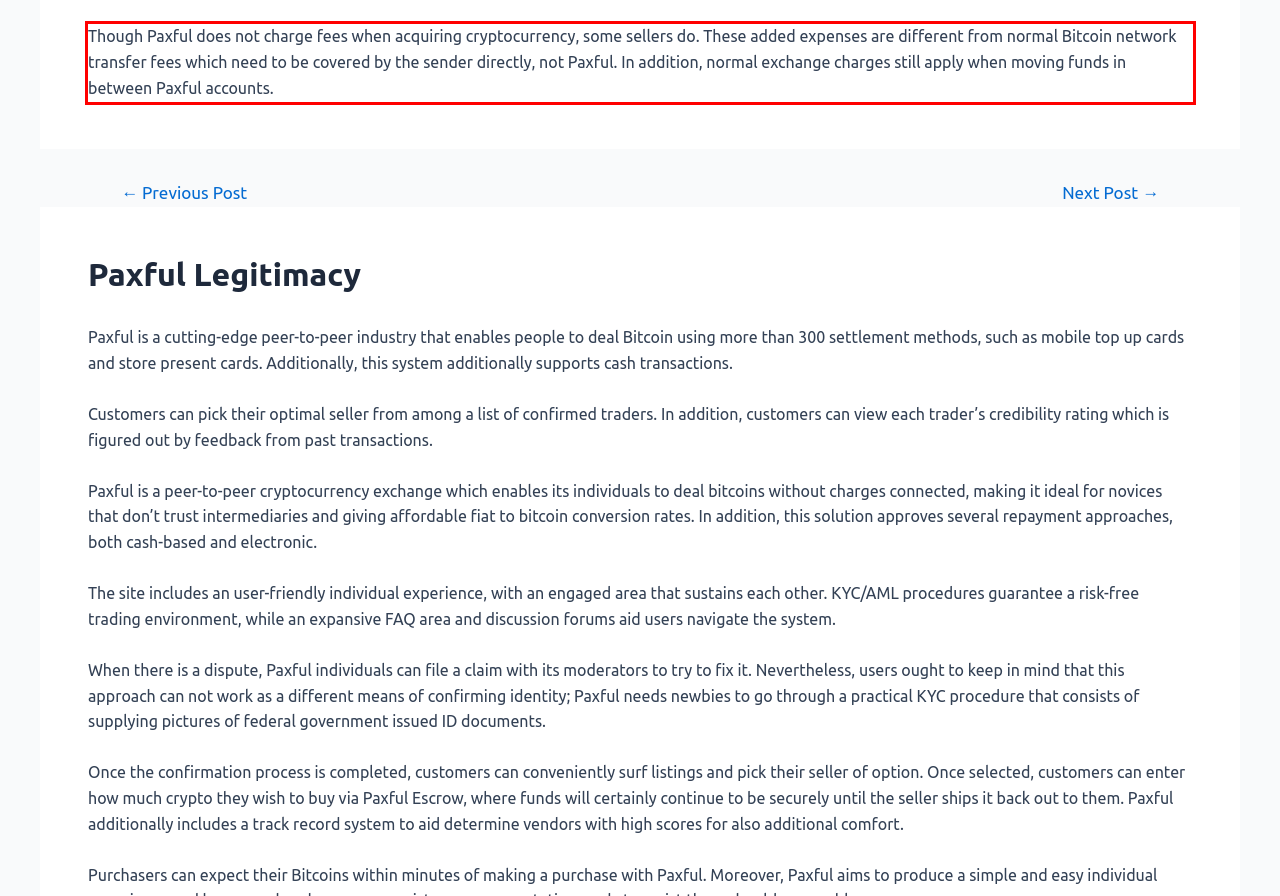Identify and extract the text within the red rectangle in the screenshot of the webpage.

Though Paxful does not charge fees when acquiring cryptocurrency, some sellers do. These added expenses are different from normal Bitcoin network transfer fees which need to be covered by the sender directly, not Paxful. In addition, normal exchange charges still apply when moving funds in between Paxful accounts.